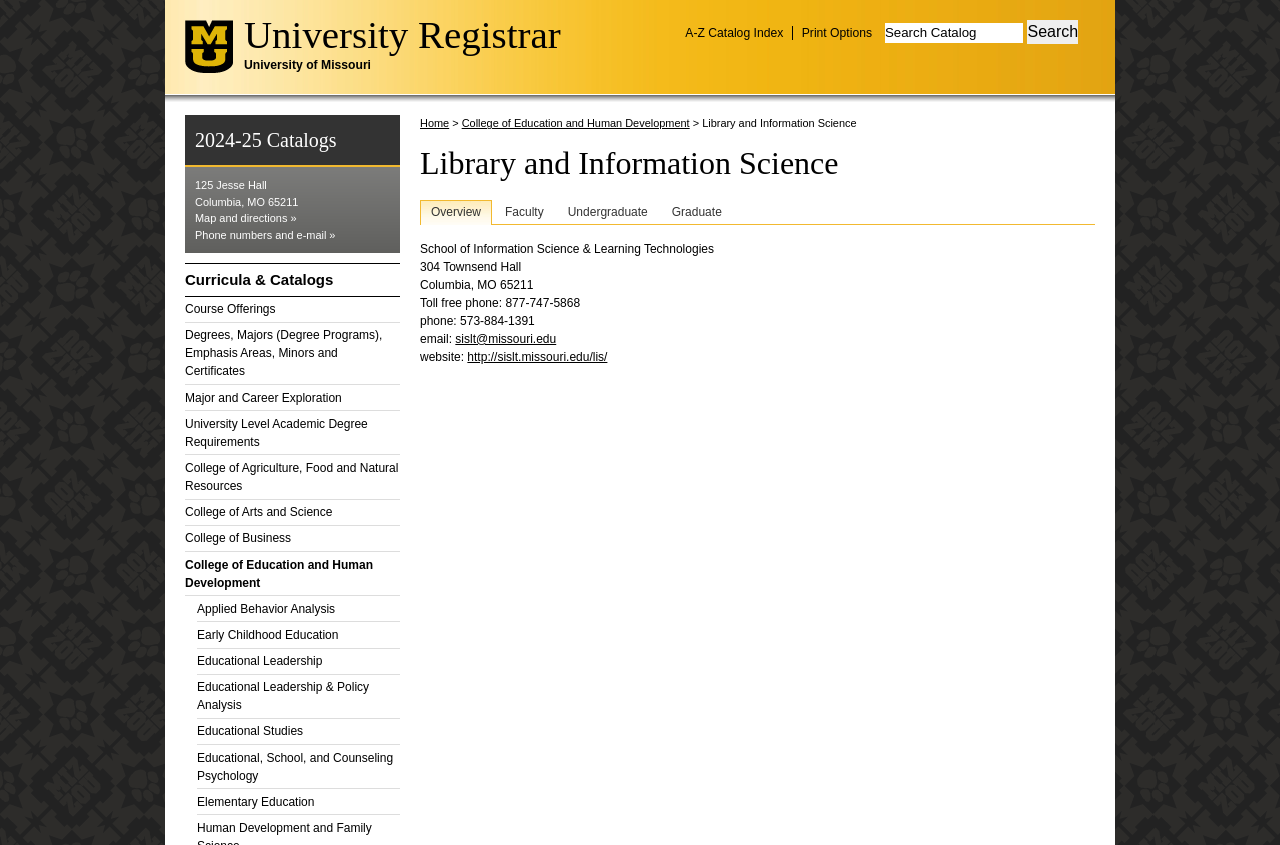Extract the main heading from the webpage content.

Library and Information Science